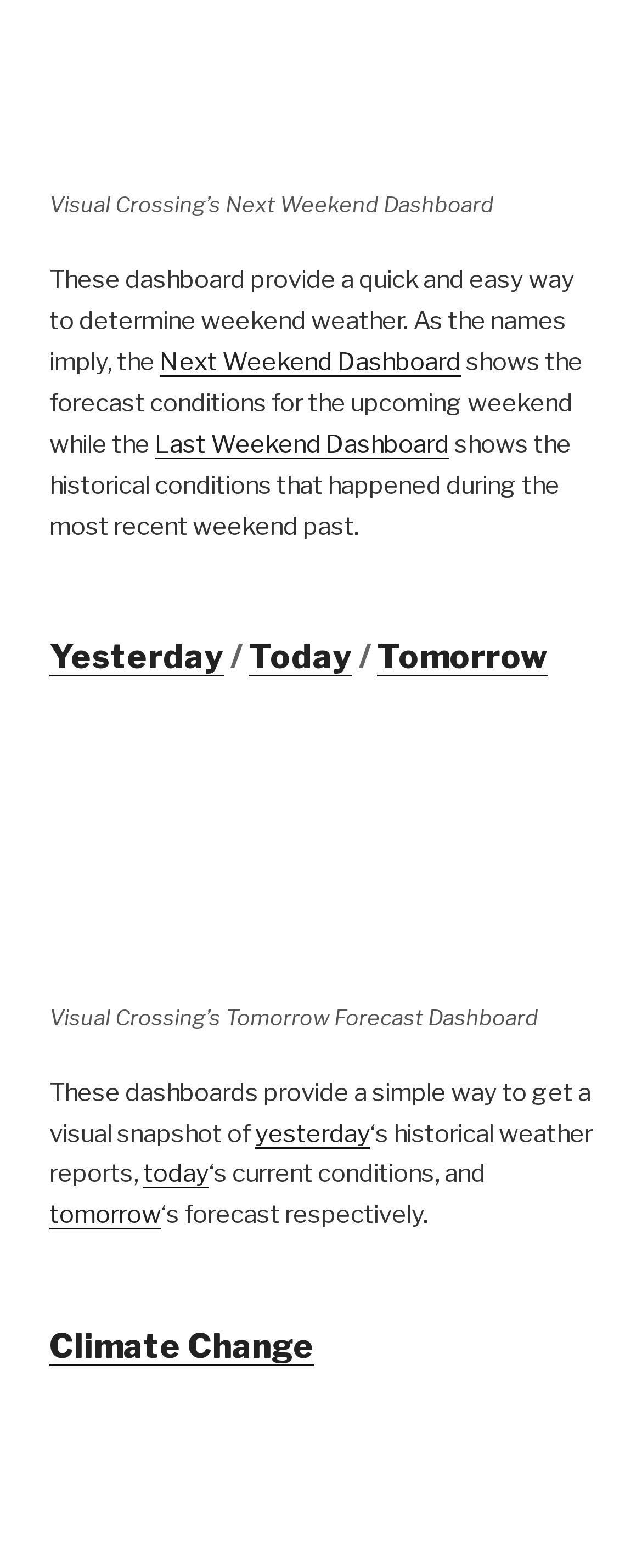Please identify the coordinates of the bounding box for the clickable region that will accomplish this instruction: "Open the Last Weekend Dashboard".

[0.241, 0.274, 0.7, 0.293]